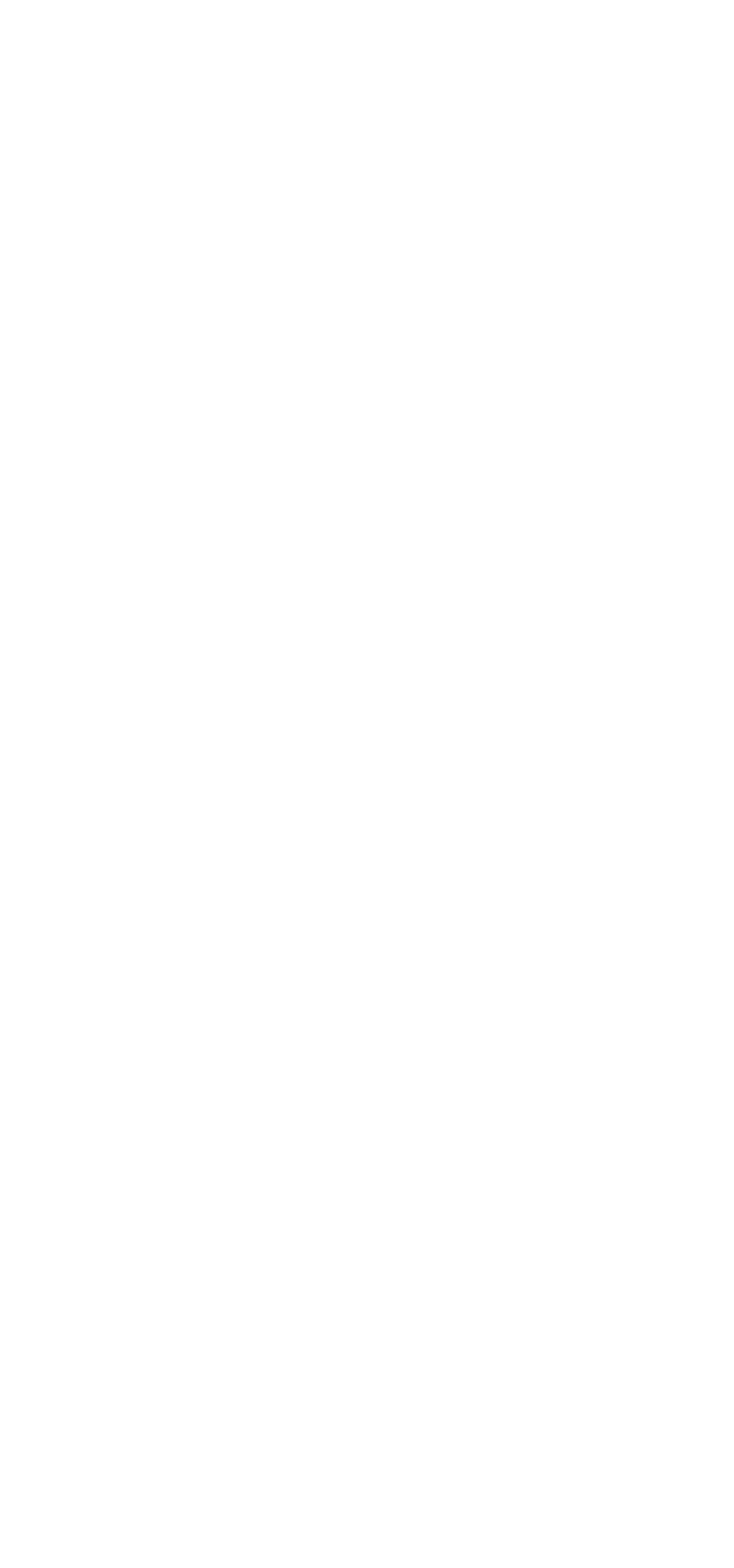Give a one-word or phrase response to the following question: How many images are there on the webpage?

7